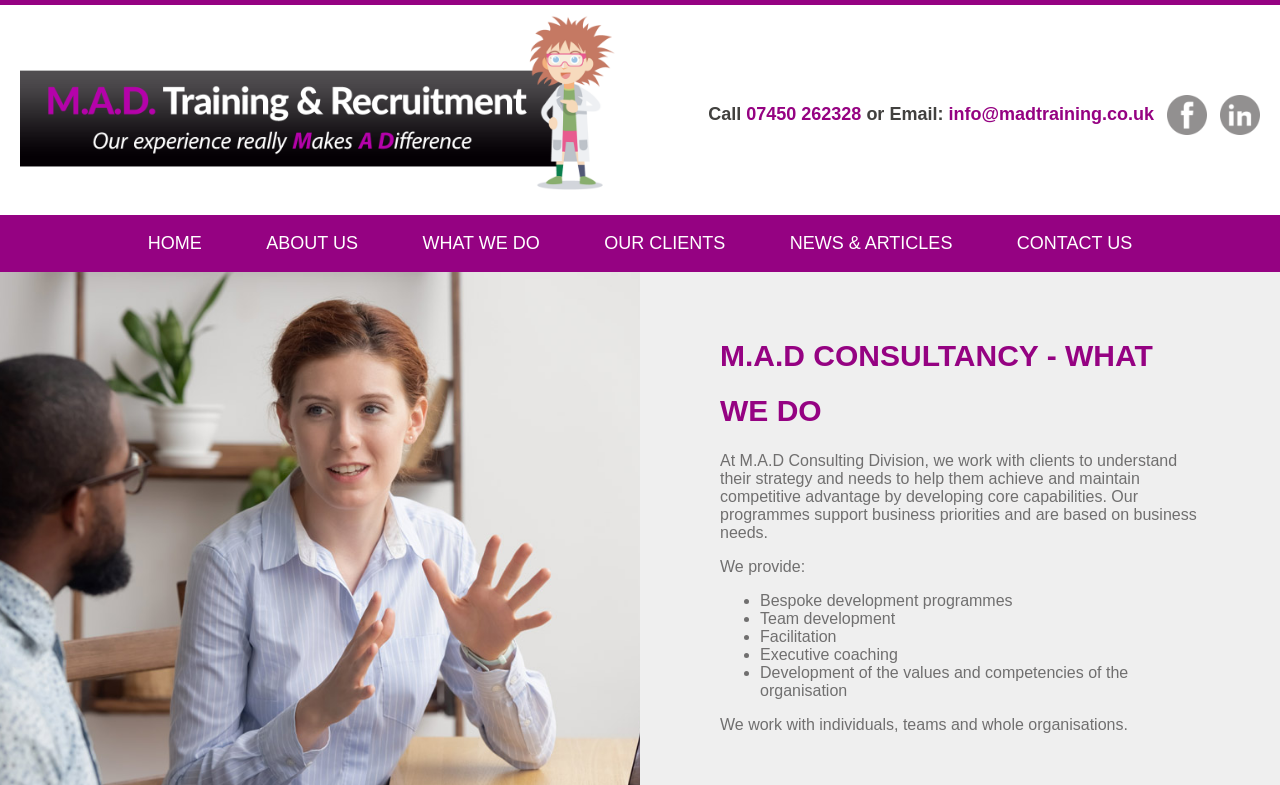Please identify the bounding box coordinates of the element's region that I should click in order to complete the following instruction: "Play episode 'The First Shall Be Last'". The bounding box coordinates consist of four float numbers between 0 and 1, i.e., [left, top, right, bottom].

None